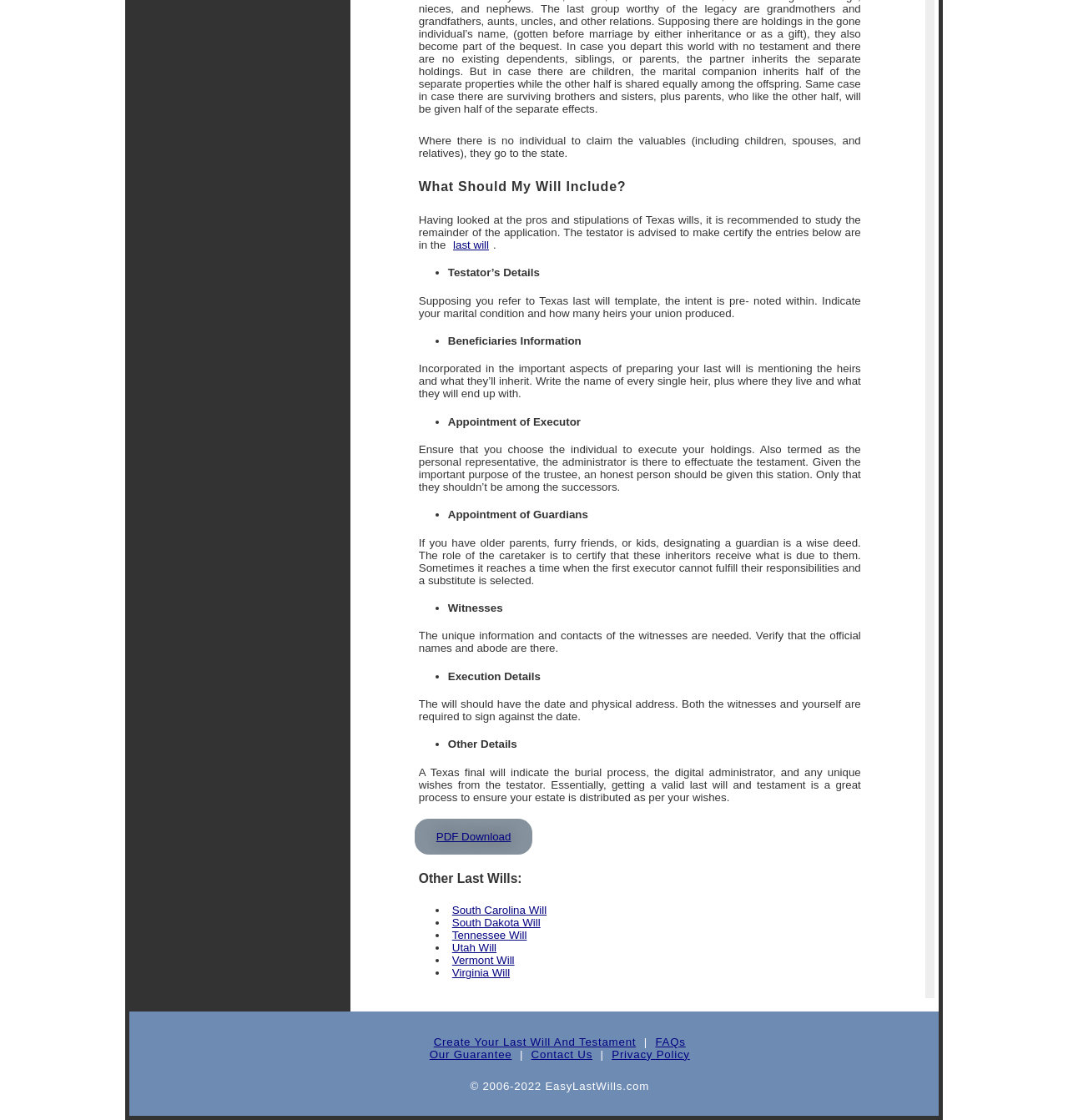What is the purpose of a last will and testament?
Using the image, elaborate on the answer with as much detail as possible.

According to the webpage, the purpose of a last will and testament is to ensure that one's estate is distributed as per their wishes, and it is a great process to ensure that.